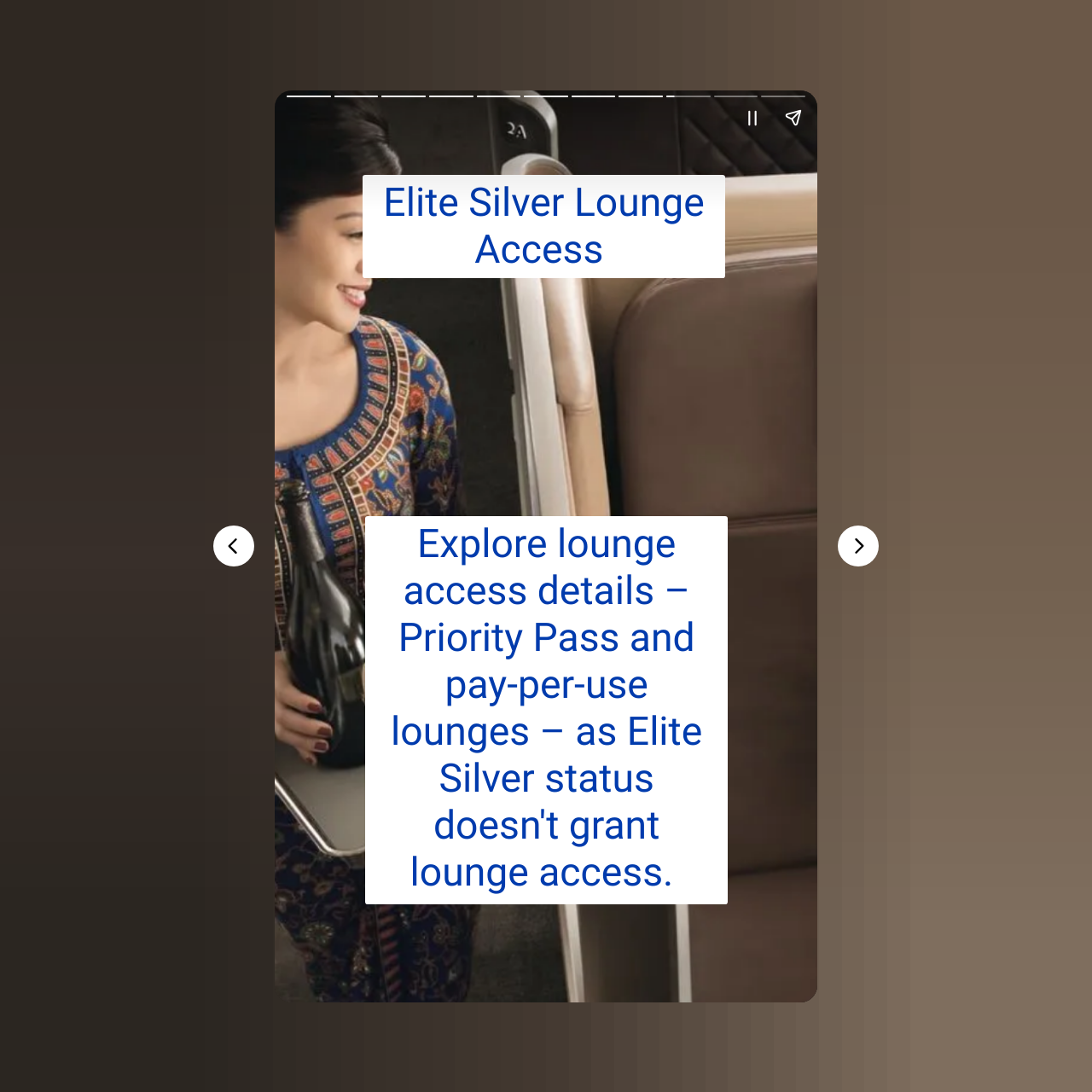Based on the element description aria-label="Pause story", identify the bounding box of the UI element in the given webpage screenshot. The coordinates should be in the format (top-left x, top-left y, bottom-right x, bottom-right y) and must be between 0 and 1.

[0.67, 0.089, 0.708, 0.126]